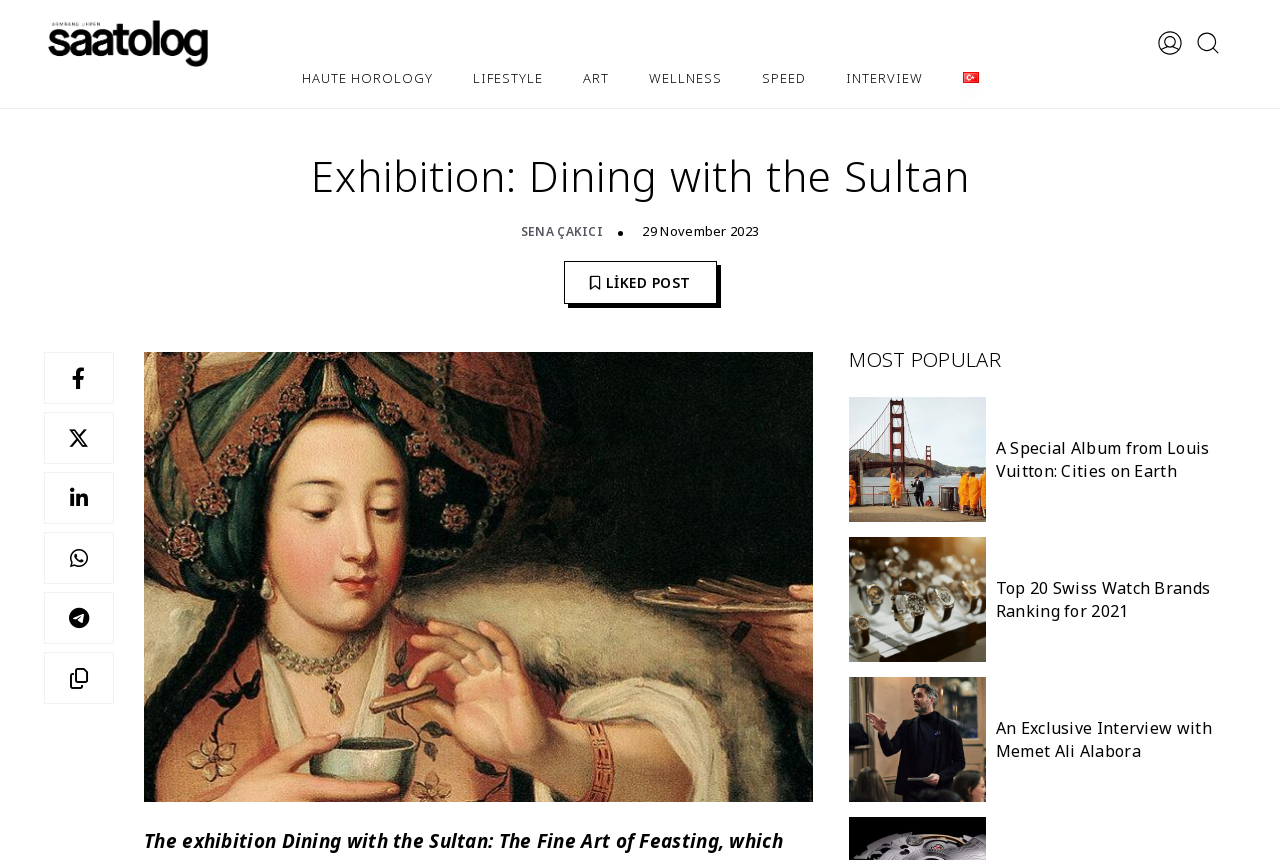What is the date of the article?
Using the visual information from the image, give a one-word or short-phrase answer.

29 November 2023